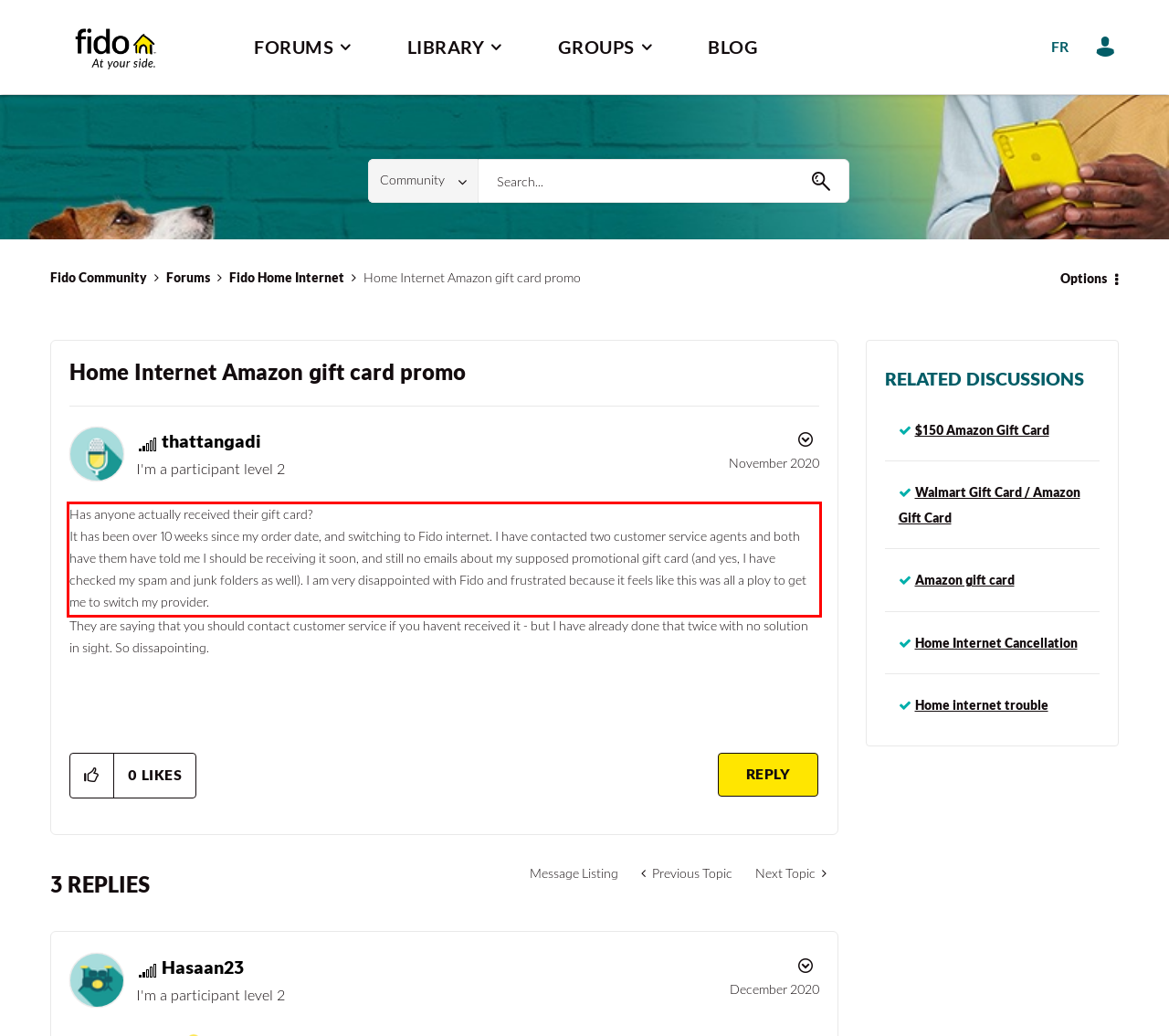Given a screenshot of a webpage, locate the red bounding box and extract the text it encloses.

Has anyone actually received their gift card? It has been over 10 weeks since my order date, and switching to Fido internet. I have contacted two customer service agents and both have them have told me I should be receiving it soon, and still no emails about my supposed promotional gift card (and yes, I have checked my spam and junk folders as well). I am very disappointed with Fido and frustrated because it feels like this was all a ploy to get me to switch my provider.